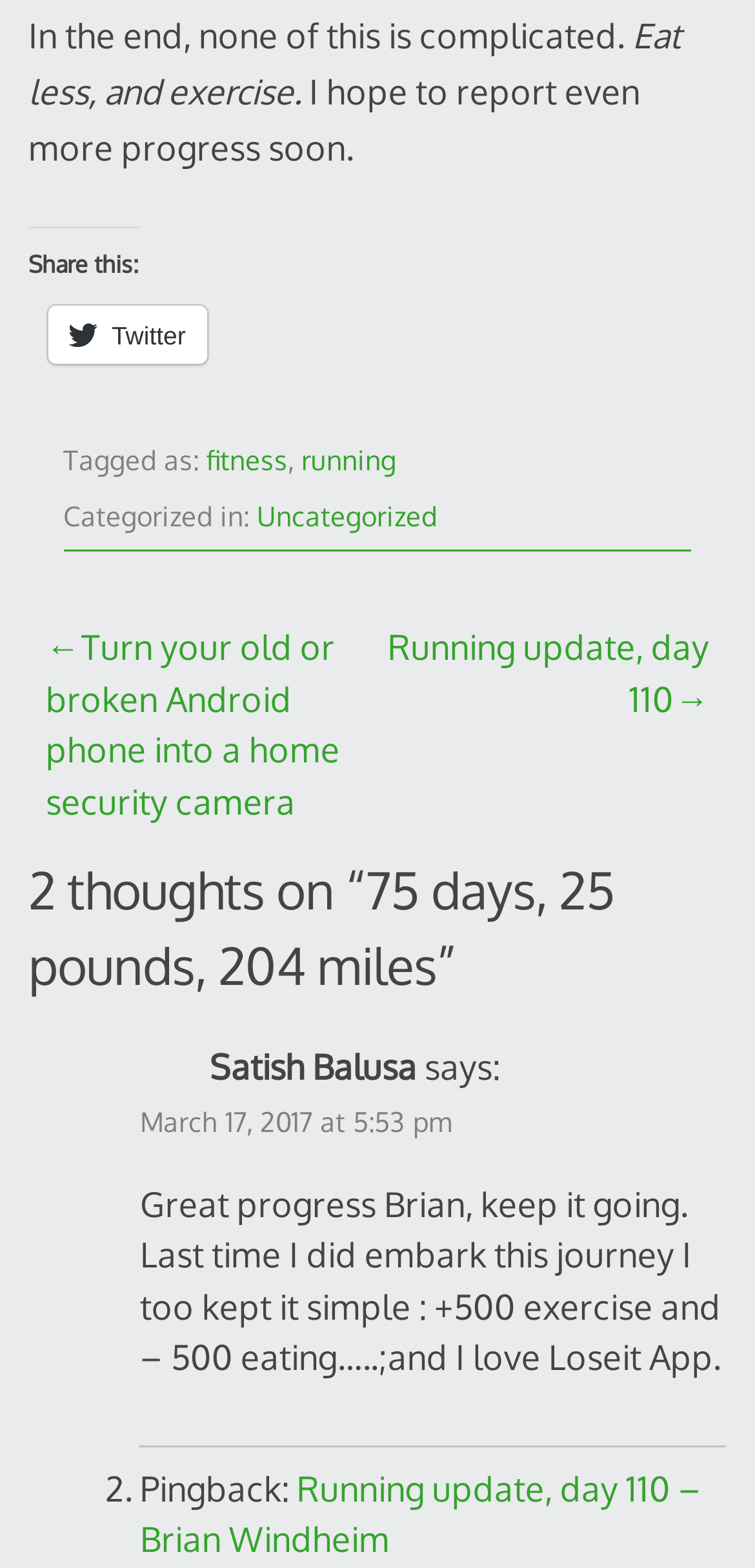Can you identify the bounding box coordinates of the clickable region needed to carry out this instruction: 'Share on Twitter'? The coordinates should be four float numbers within the range of 0 to 1, stated as [left, top, right, bottom].

[0.063, 0.195, 0.274, 0.232]